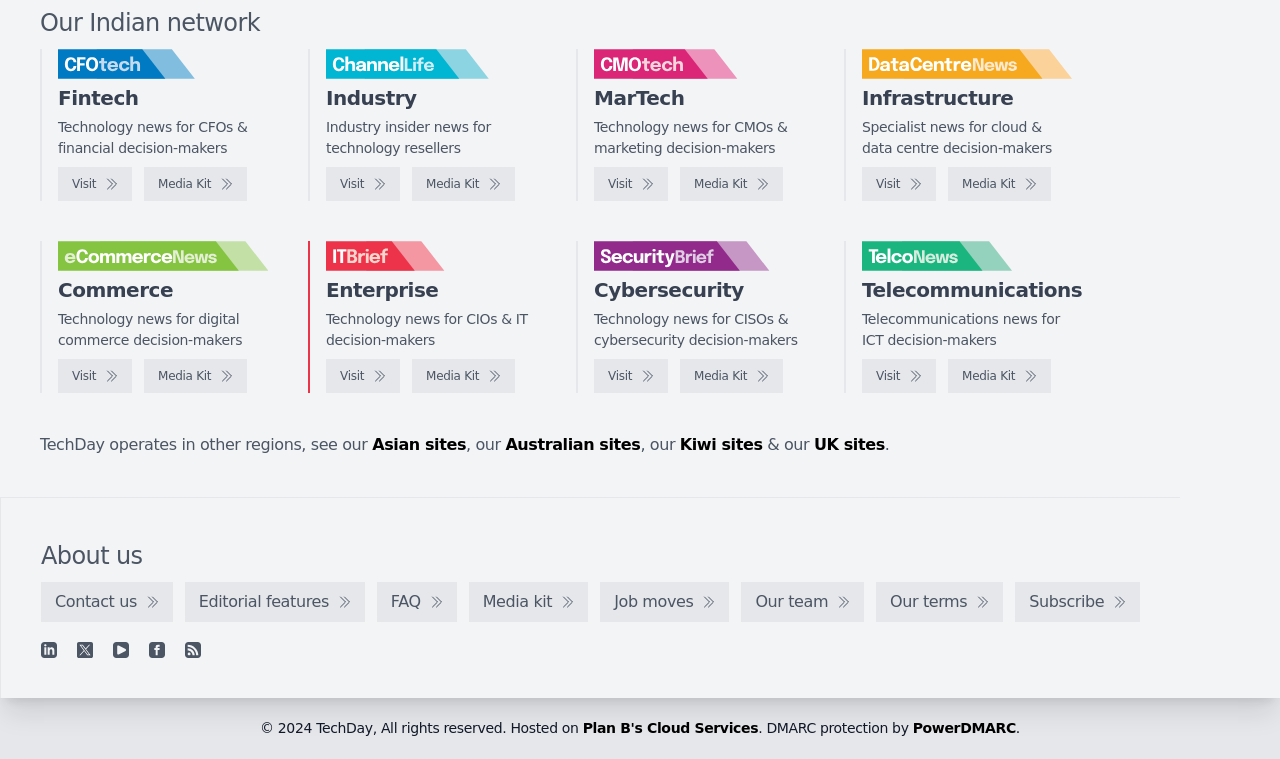Using the information from the screenshot, answer the following question thoroughly:
How many regions does TechDay operate in?

TechDay operates in multiple regions, including Asia, Australia, New Zealand, and the UK, as indicated by the links 'Asian sites', 'Australian sites', 'Kiwi sites', and 'UK sites' at the bottom of the webpage.